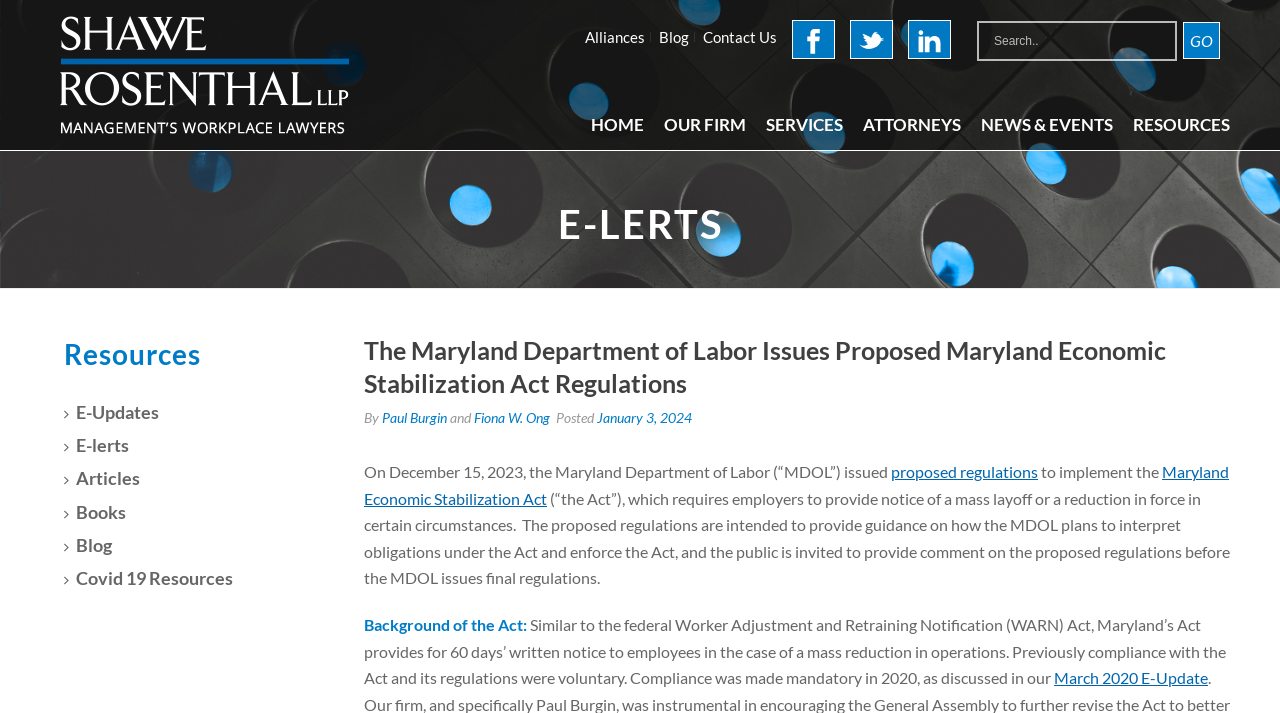Determine the bounding box coordinates of the clickable element necessary to fulfill the instruction: "Read the blog". Provide the coordinates as four float numbers within the 0 to 1 range, i.e., [left, top, right, bottom].

[0.511, 0.045, 0.543, 0.059]